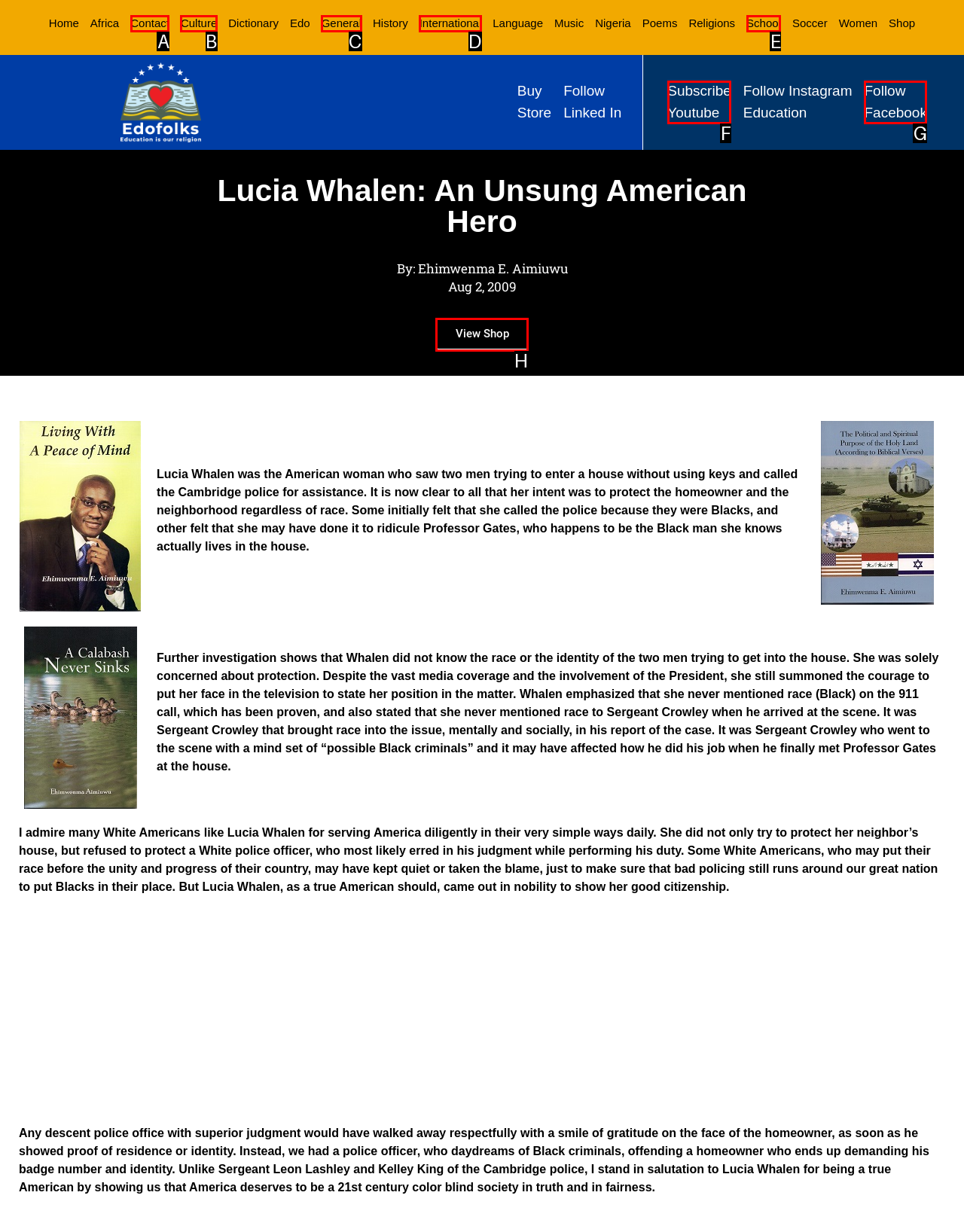Which option should be clicked to execute the following task: View Shop? Respond with the letter of the selected option.

H